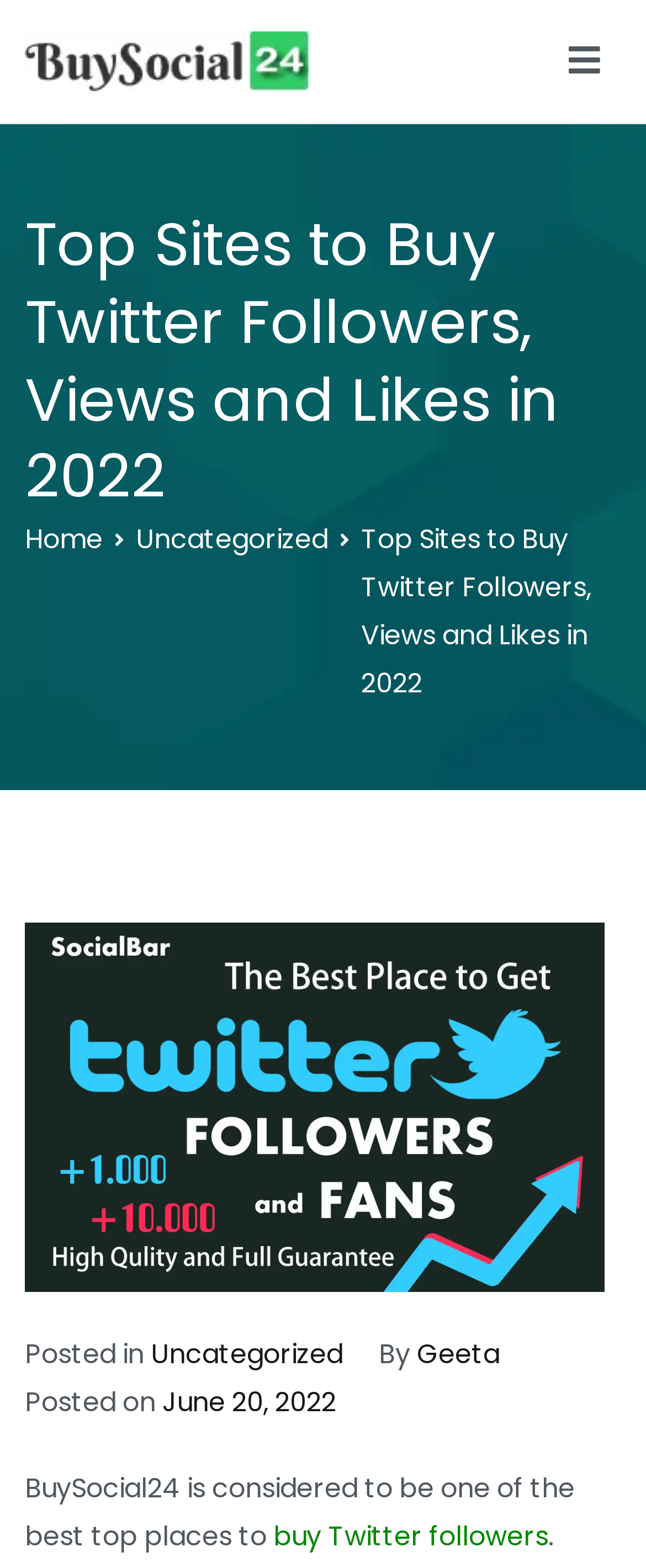Identify the bounding box coordinates of the specific part of the webpage to click to complete this instruction: "Zoom in".

None